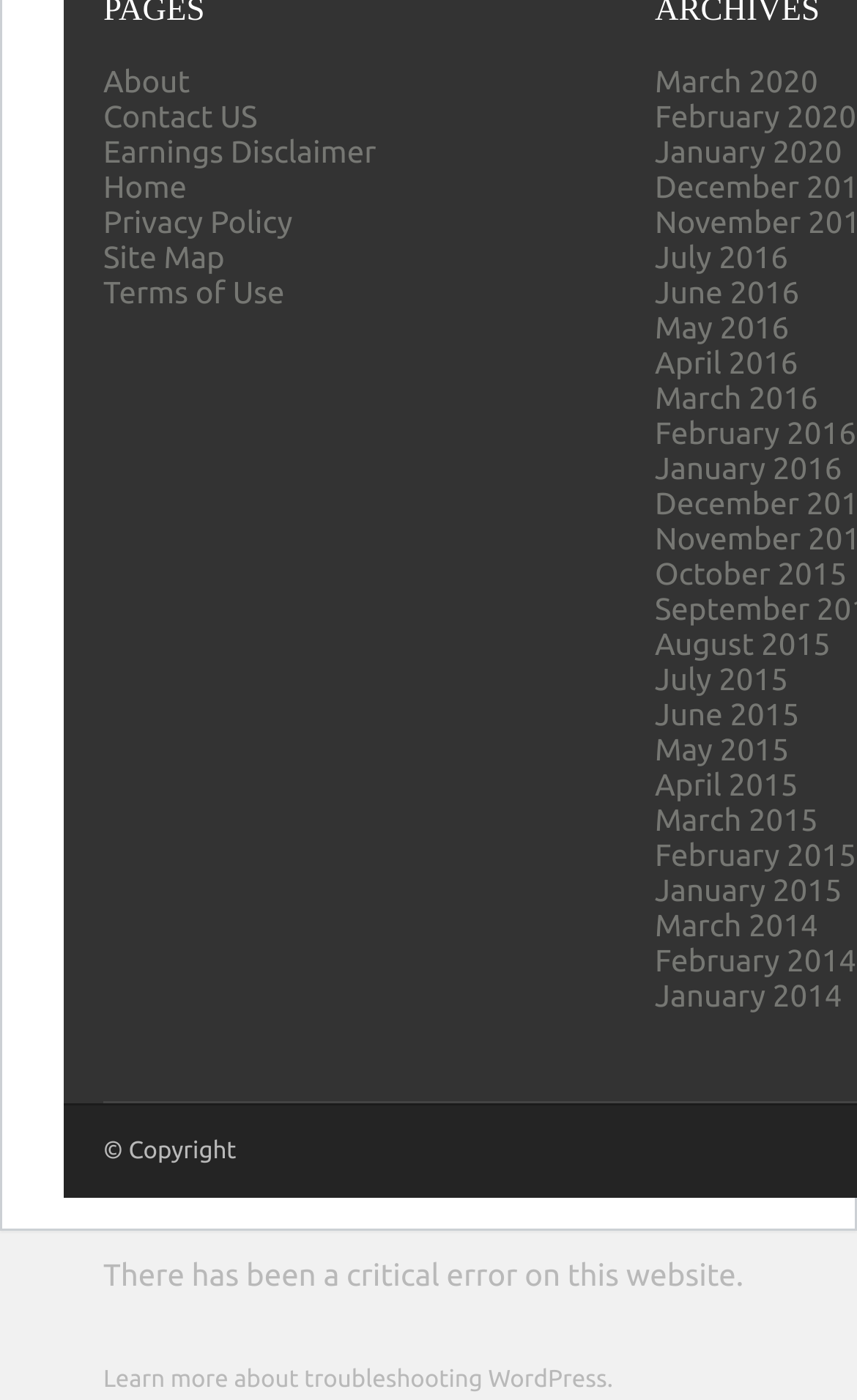Provide the bounding box coordinates for the UI element that is described as: "Toggle animations".

None